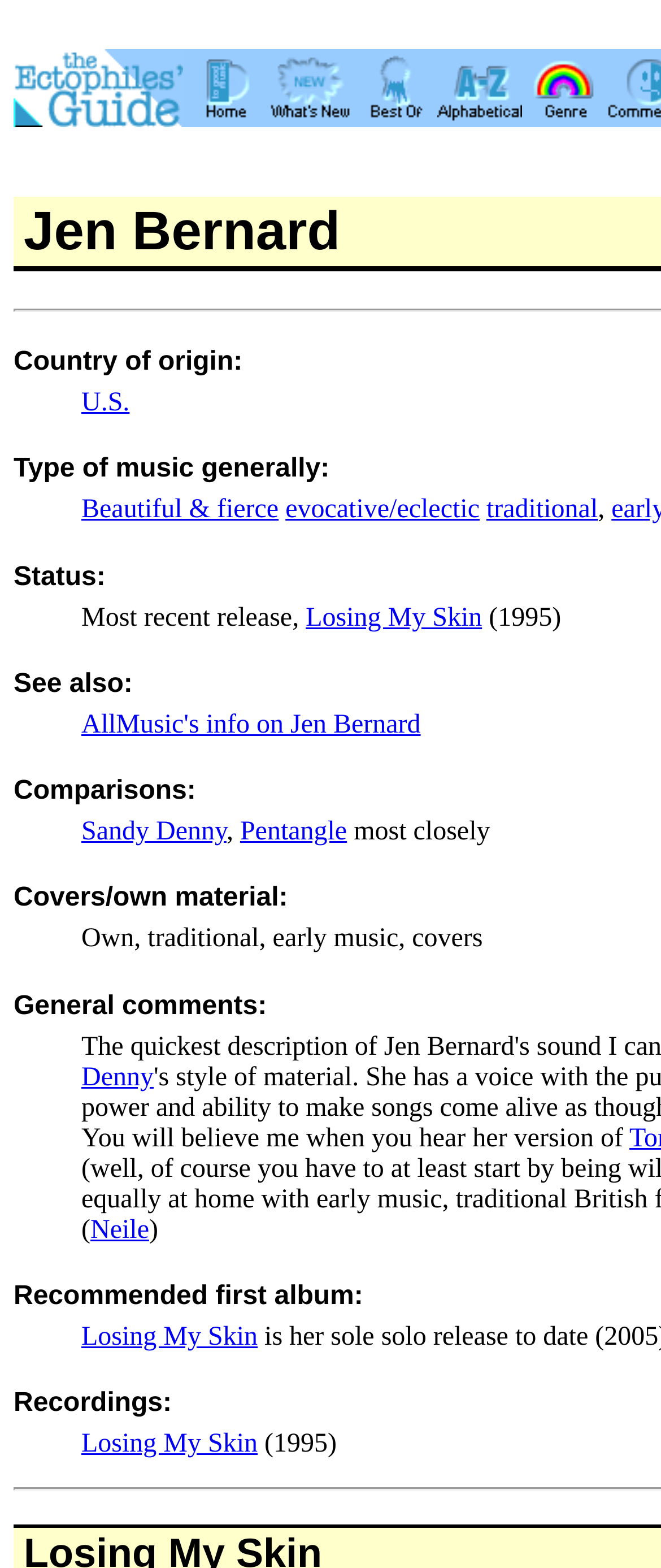Please find the bounding box coordinates of the element that you should click to achieve the following instruction: "View Jen Bernard's information". The coordinates should be presented as four float numbers between 0 and 1: [left, top, right, bottom].

[0.123, 0.385, 0.463, 0.403]